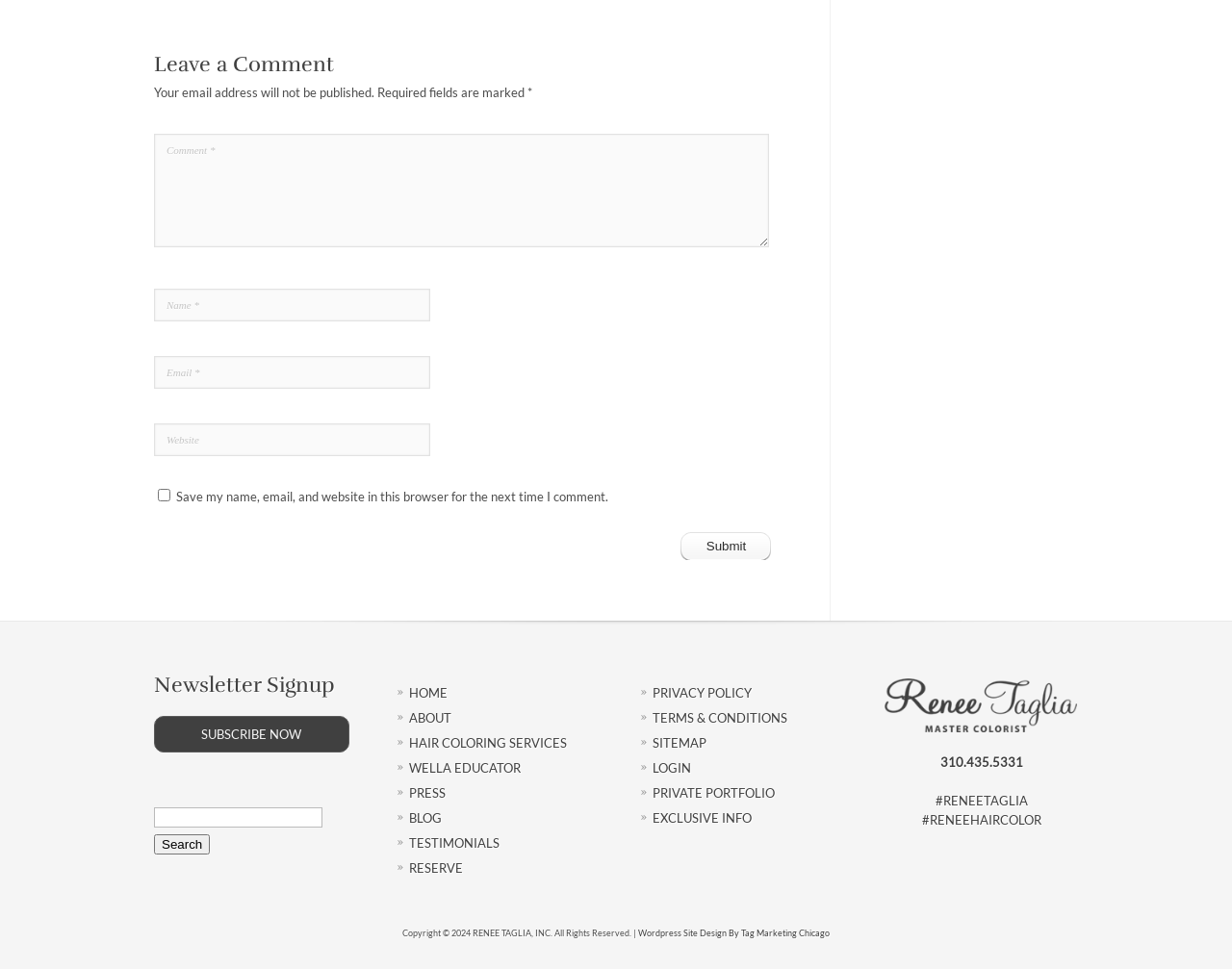Please examine the image and answer the question with a detailed explanation:
What is the purpose of the links at the top of the page?

The links at the top of the page are used to navigate to other pages on the website. They include links to 'HOME', 'ABOUT', 'HAIR COLORING SERVICES', and other pages. These links allow users to easily access different sections of the website.